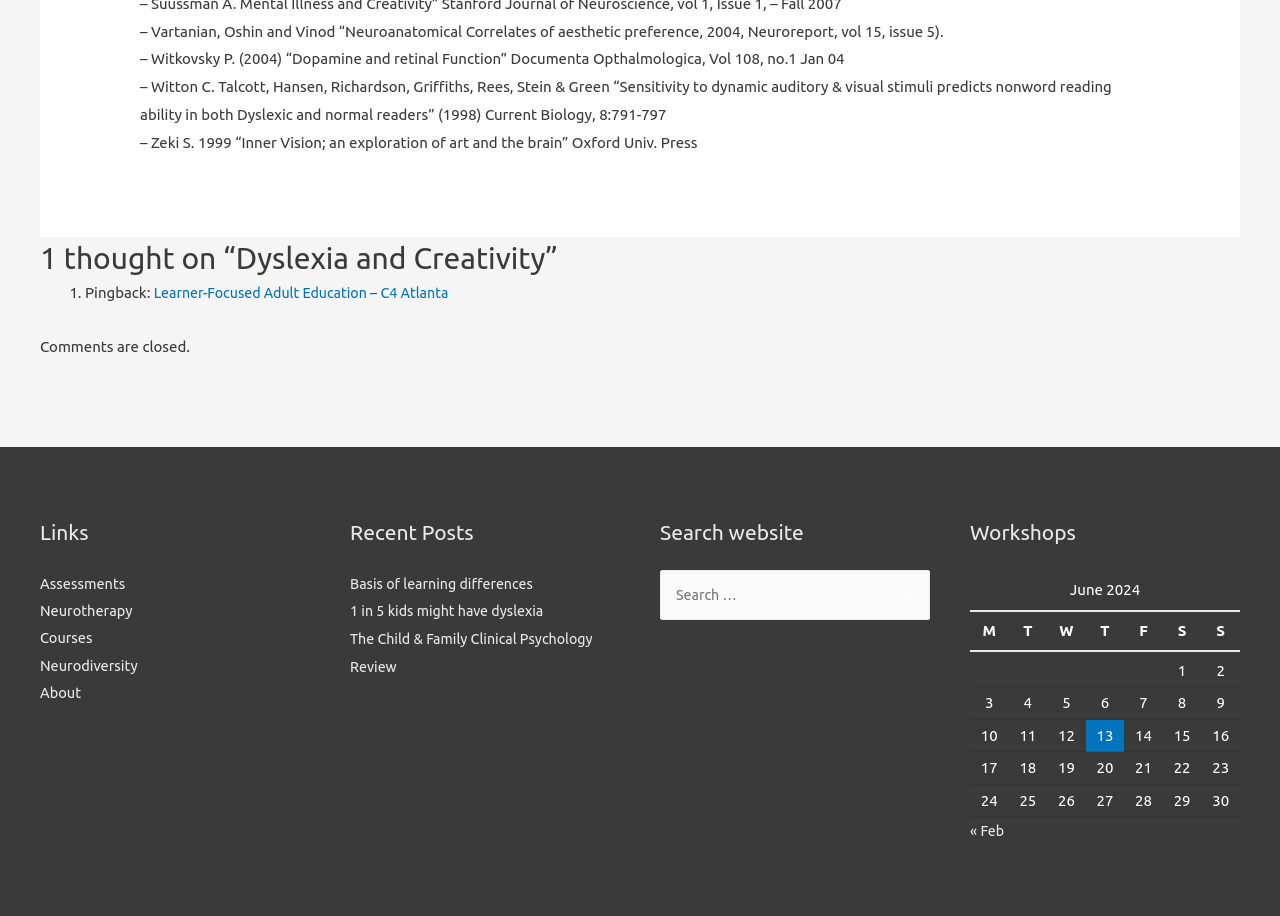Find the bounding box coordinates for the element that must be clicked to complete the instruction: "Search for a keyword". The coordinates should be four float numbers between 0 and 1, indicated as [left, top, right, bottom].

[0.516, 0.622, 0.727, 0.677]